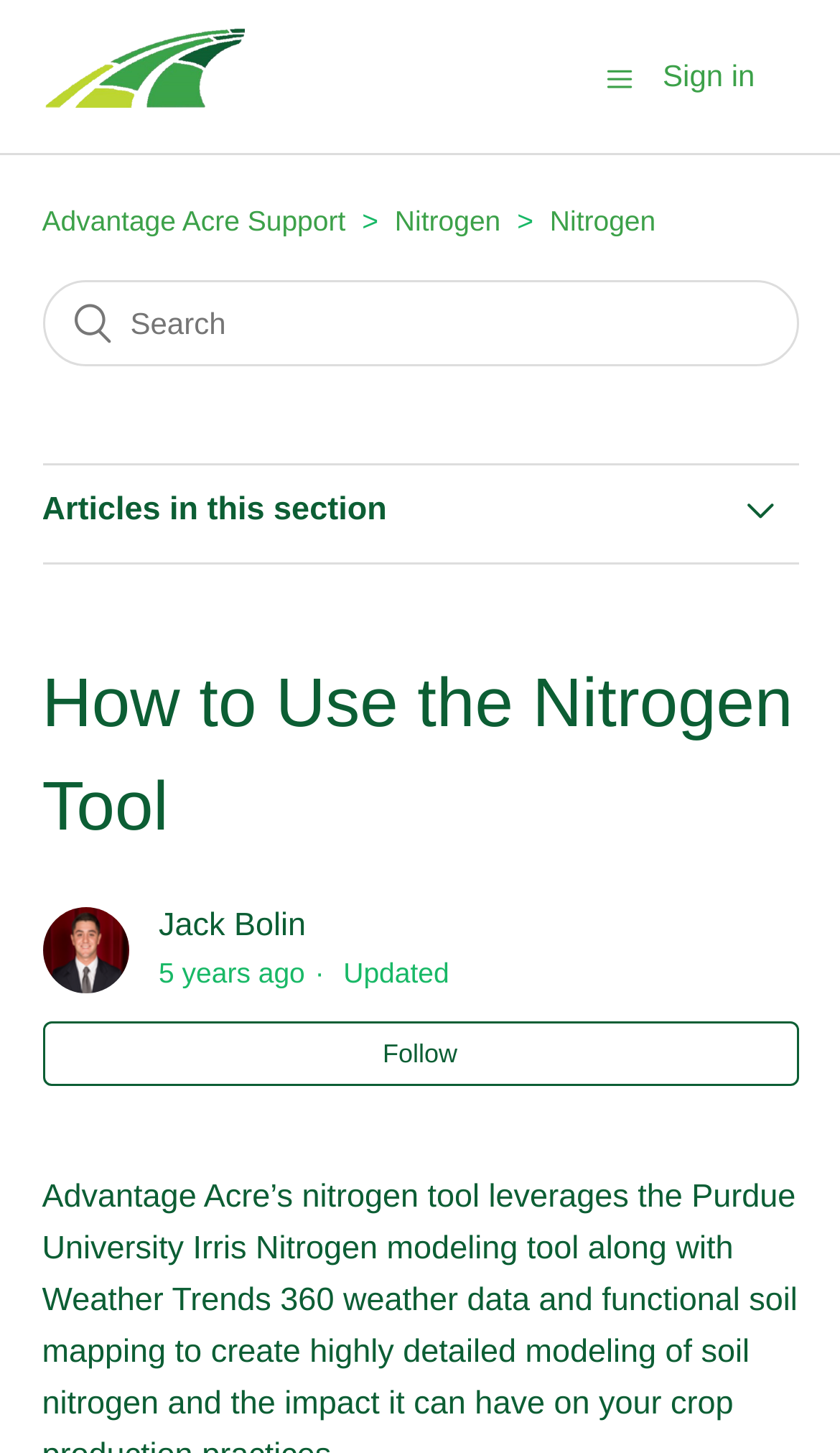Please determine the bounding box coordinates of the element's region to click in order to carry out the following instruction: "Read the article 'How to Use the Nitrogen Tool'". The coordinates should be four float numbers between 0 and 1, i.e., [left, top, right, bottom].

[0.05, 0.468, 0.95, 0.531]